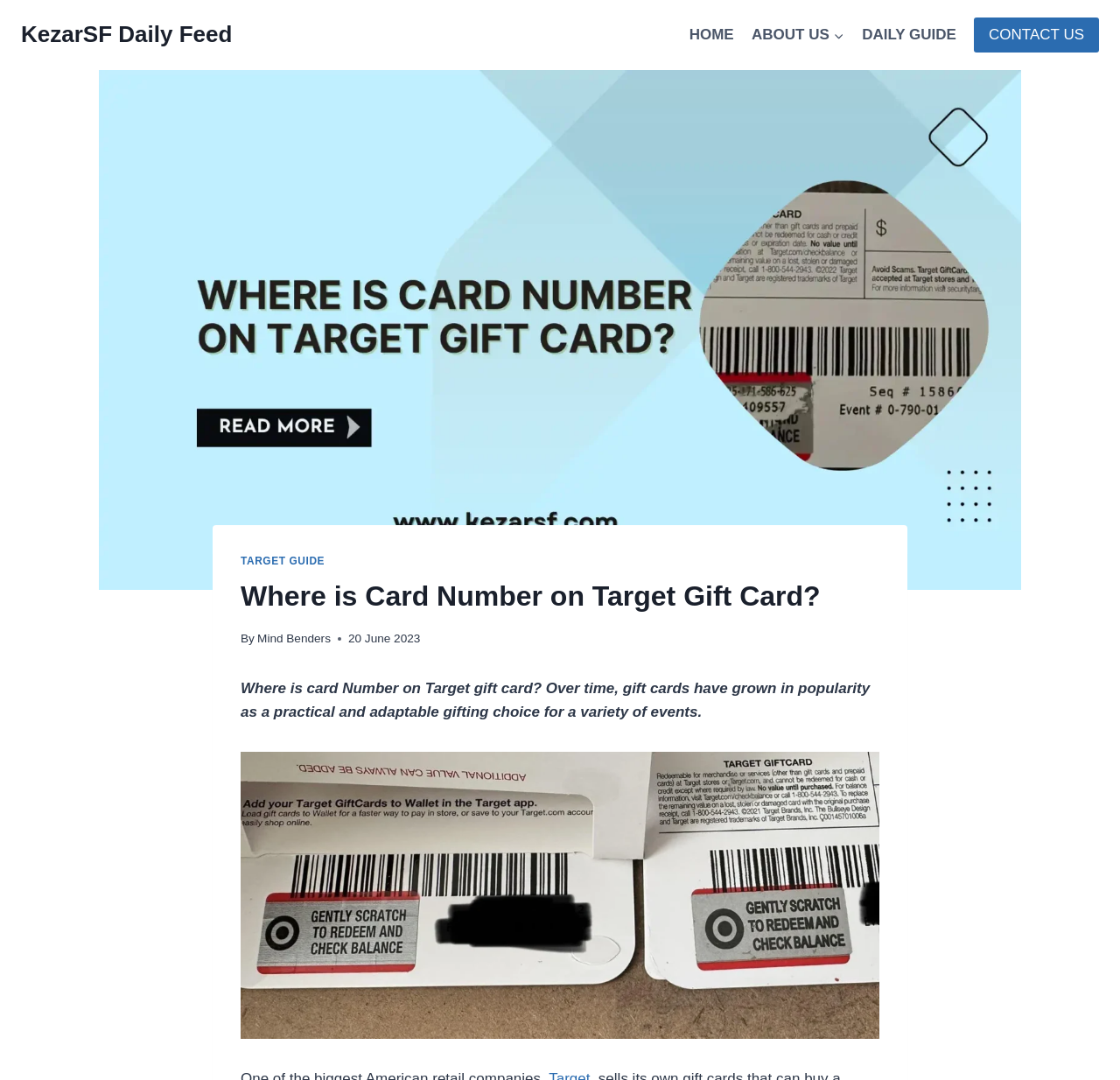Provide a brief response to the question using a single word or phrase: 
What is the position of the 'CONTACT US' link?

Top right